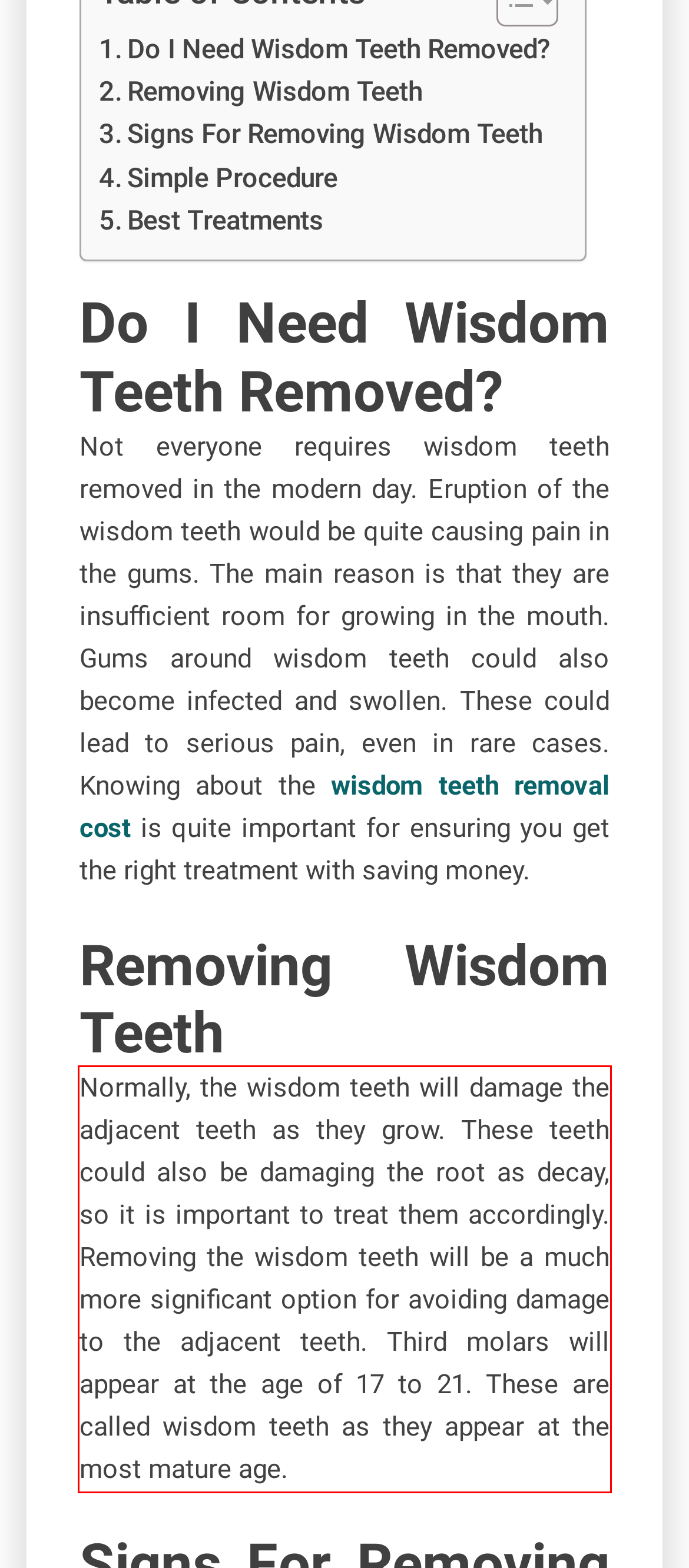The screenshot you have been given contains a UI element surrounded by a red rectangle. Use OCR to read and extract the text inside this red rectangle.

Normally, the wisdom teeth will damage the adjacent teeth as they grow. These teeth could also be damaging the root as decay, so it is important to treat them accordingly. Removing the wisdom teeth will be a much more significant option for avoiding damage to the adjacent teeth. Third molars will appear at the age of 17 to 21. These are called wisdom teeth as they appear at the most mature age.